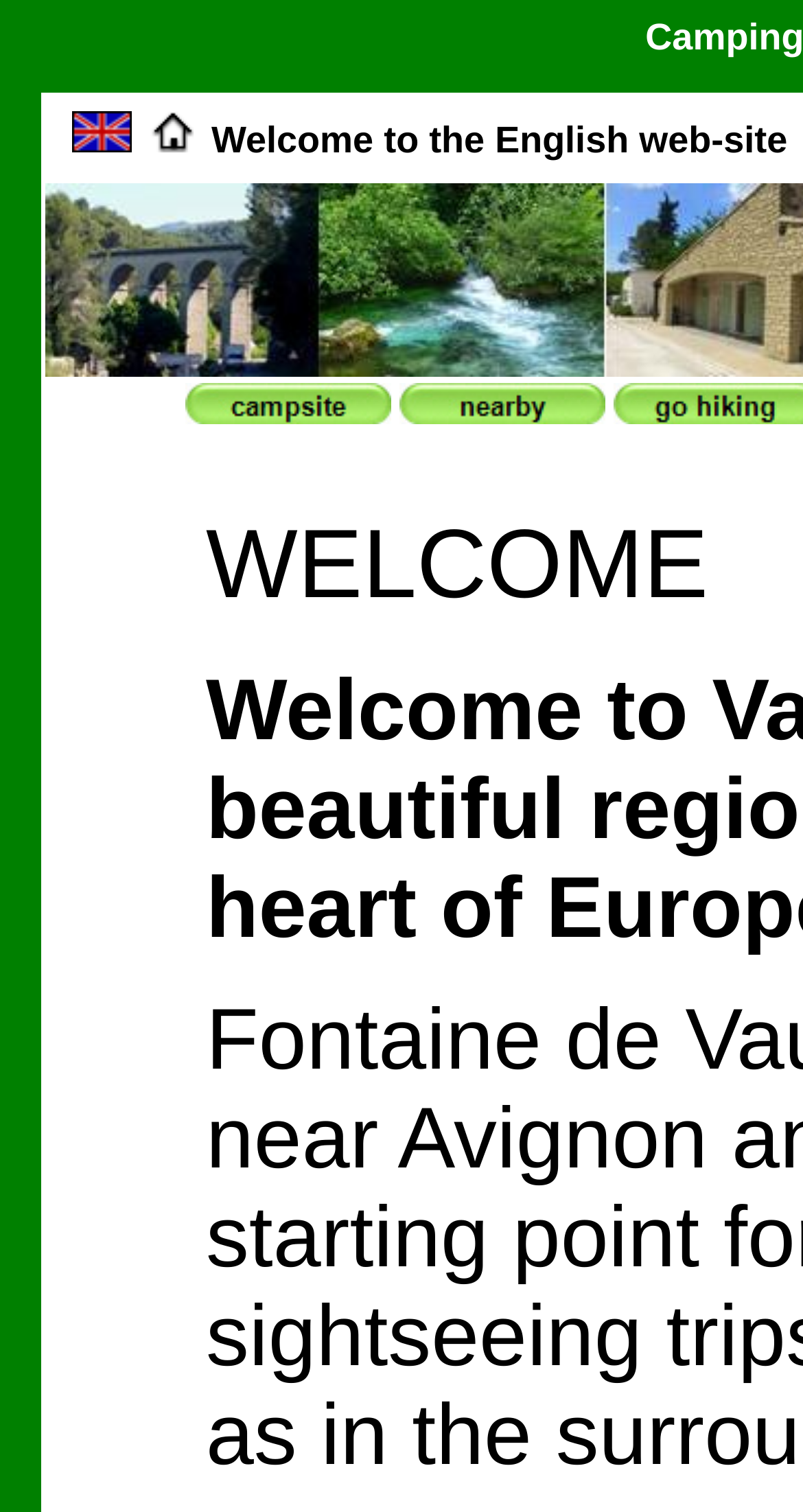What is the text above the 'campsite' link?
Based on the image, answer the question with a single word or brief phrase.

Welcome to the English web-site